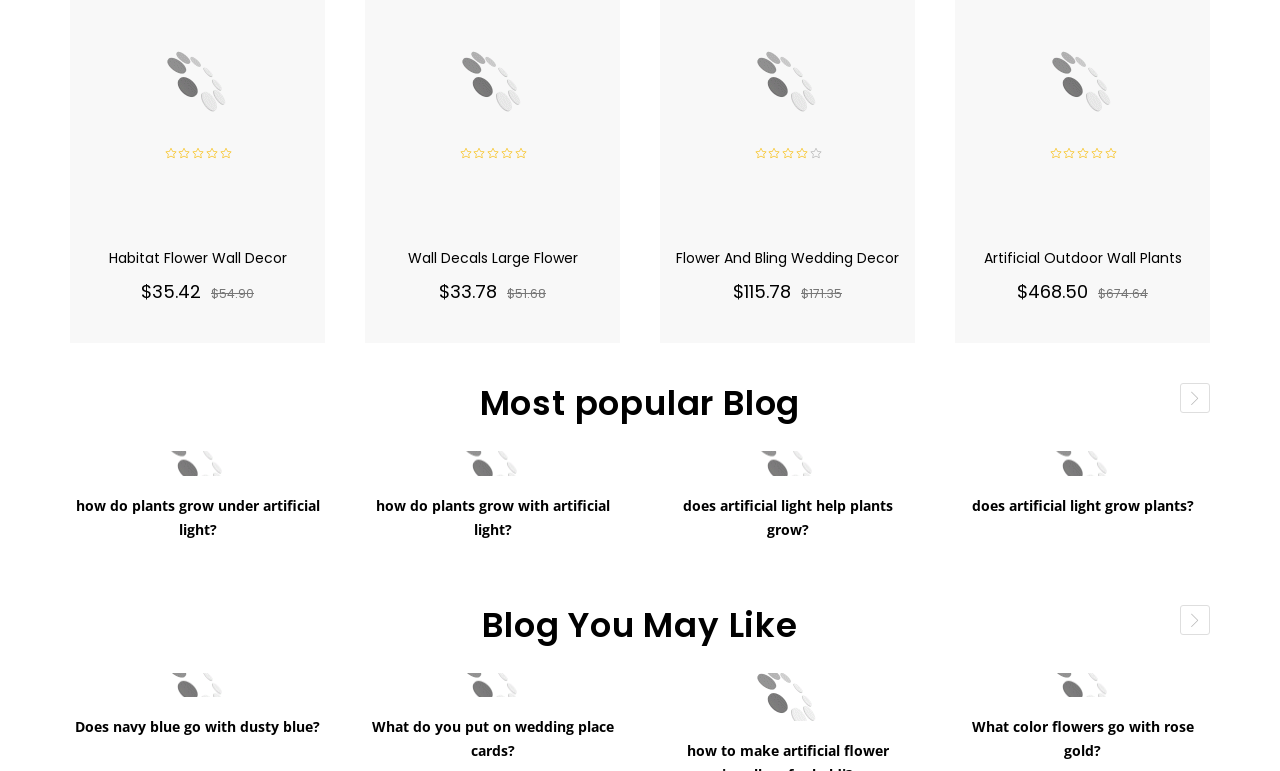Locate the bounding box coordinates of the element that needs to be clicked to carry out the instruction: "Click the 'ADD TO CART' button for 'Wall Decals Large Flower'". The coordinates should be given as four float numbers ranging from 0 to 1, i.e., [left, top, right, bottom].

[0.372, 0.442, 0.398, 0.456]